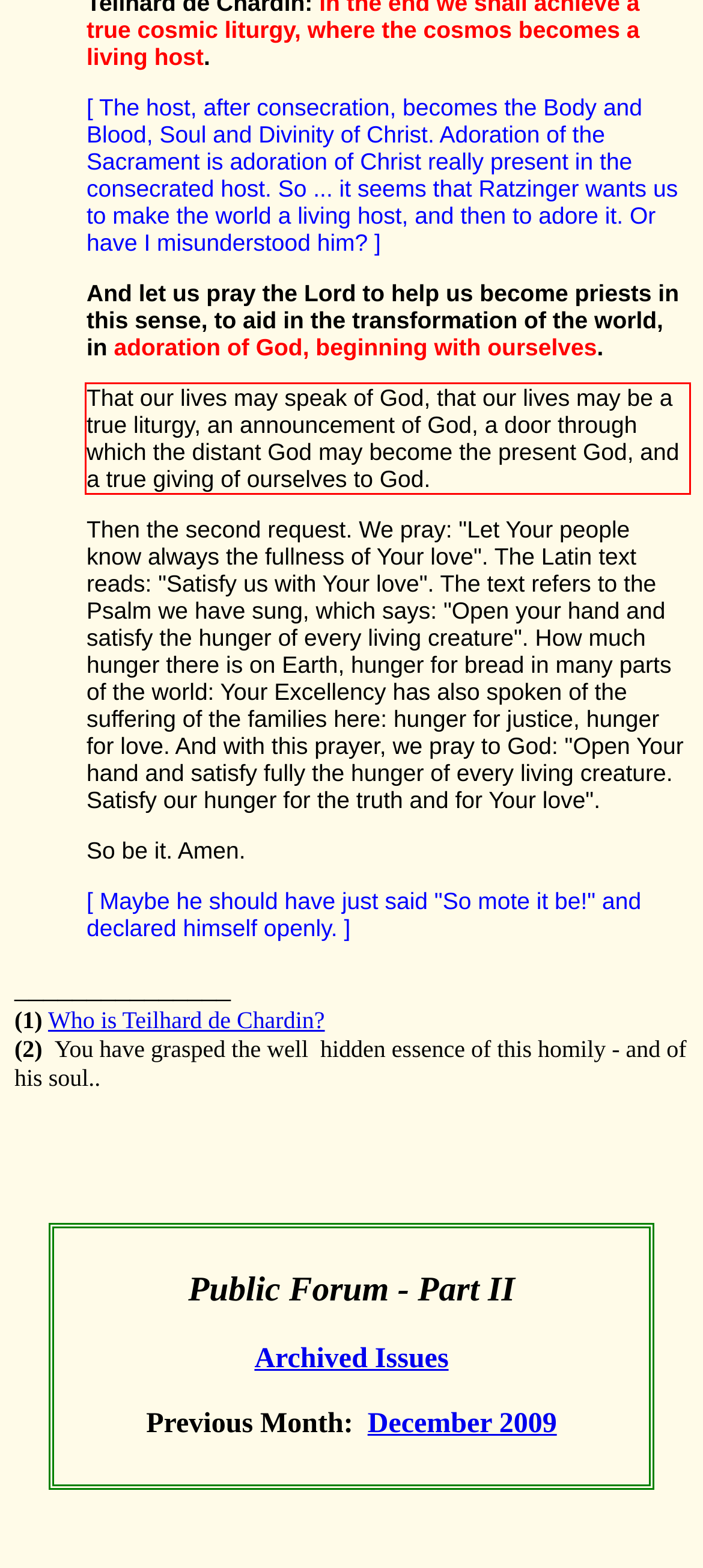Identify and extract the text within the red rectangle in the screenshot of the webpage.

That our lives may speak of God, that our lives may be a true liturgy, an announcement of God, a door through which the distant God may become the present God, and a true giving of ourselves to God.